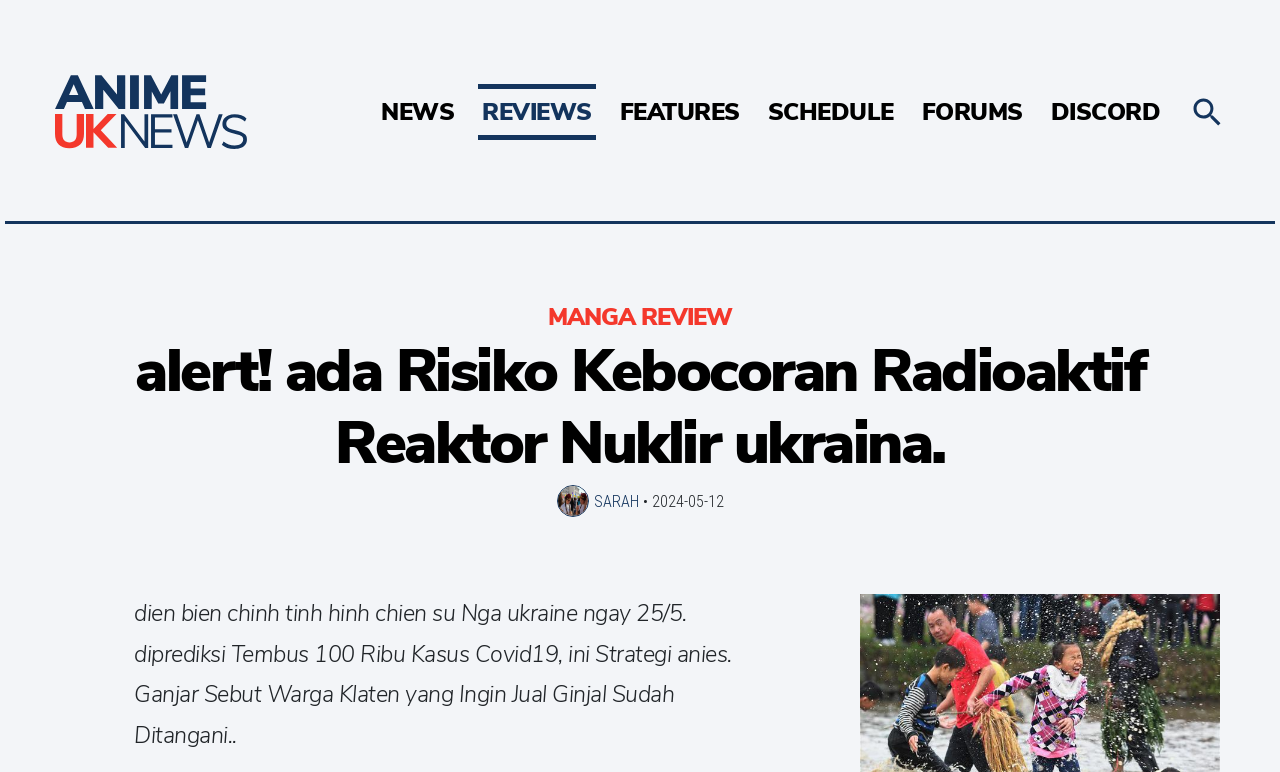Reply to the question with a single word or phrase:
What is the date of the news article?

2024-05-12